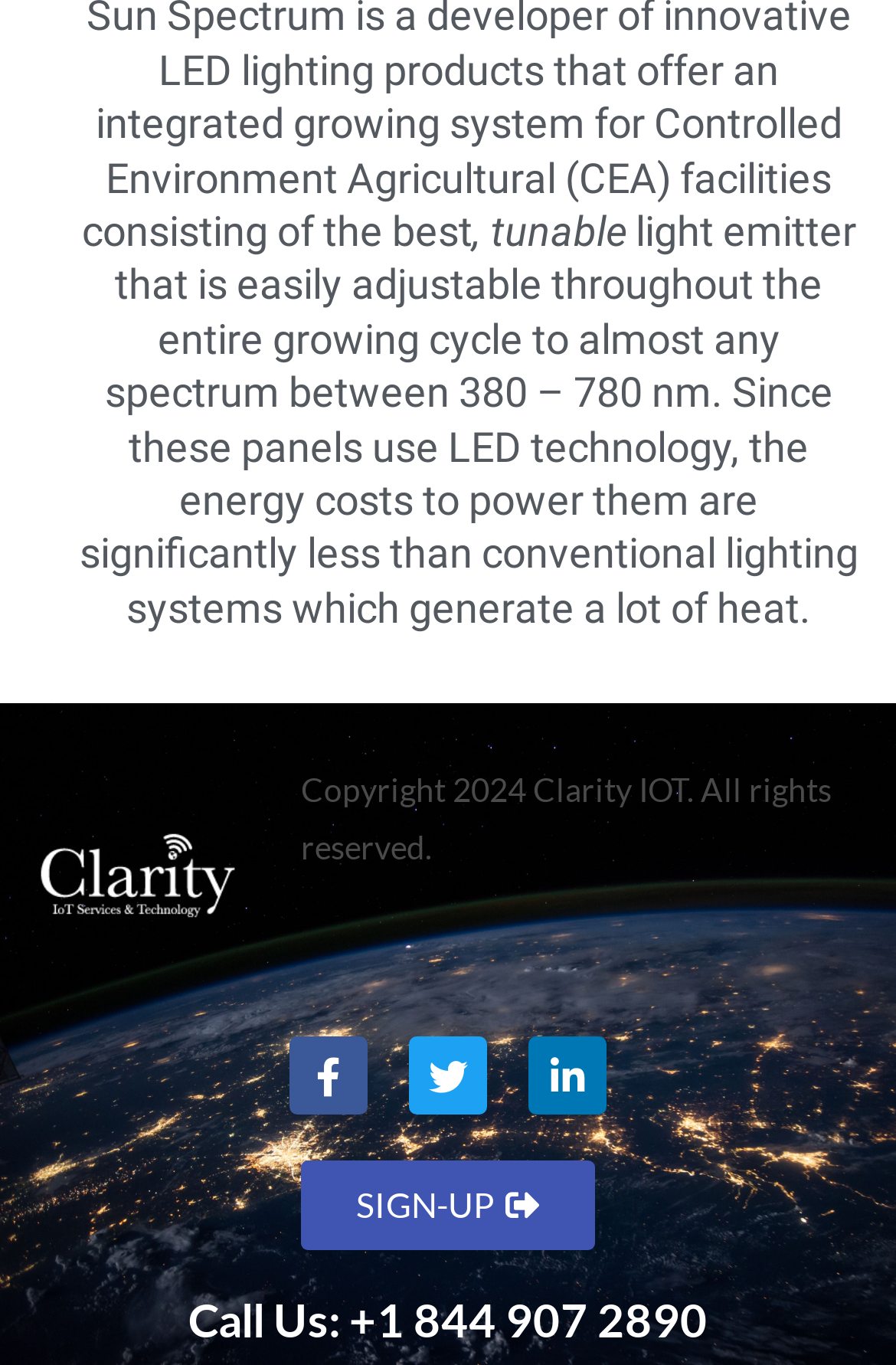What social media platforms are available?
With the help of the image, please provide a detailed response to the question.

The social media platforms can be found at the bottom of the webpage, where there are three links to Facebook, Twitter, and Linkedin, represented by their respective icons.